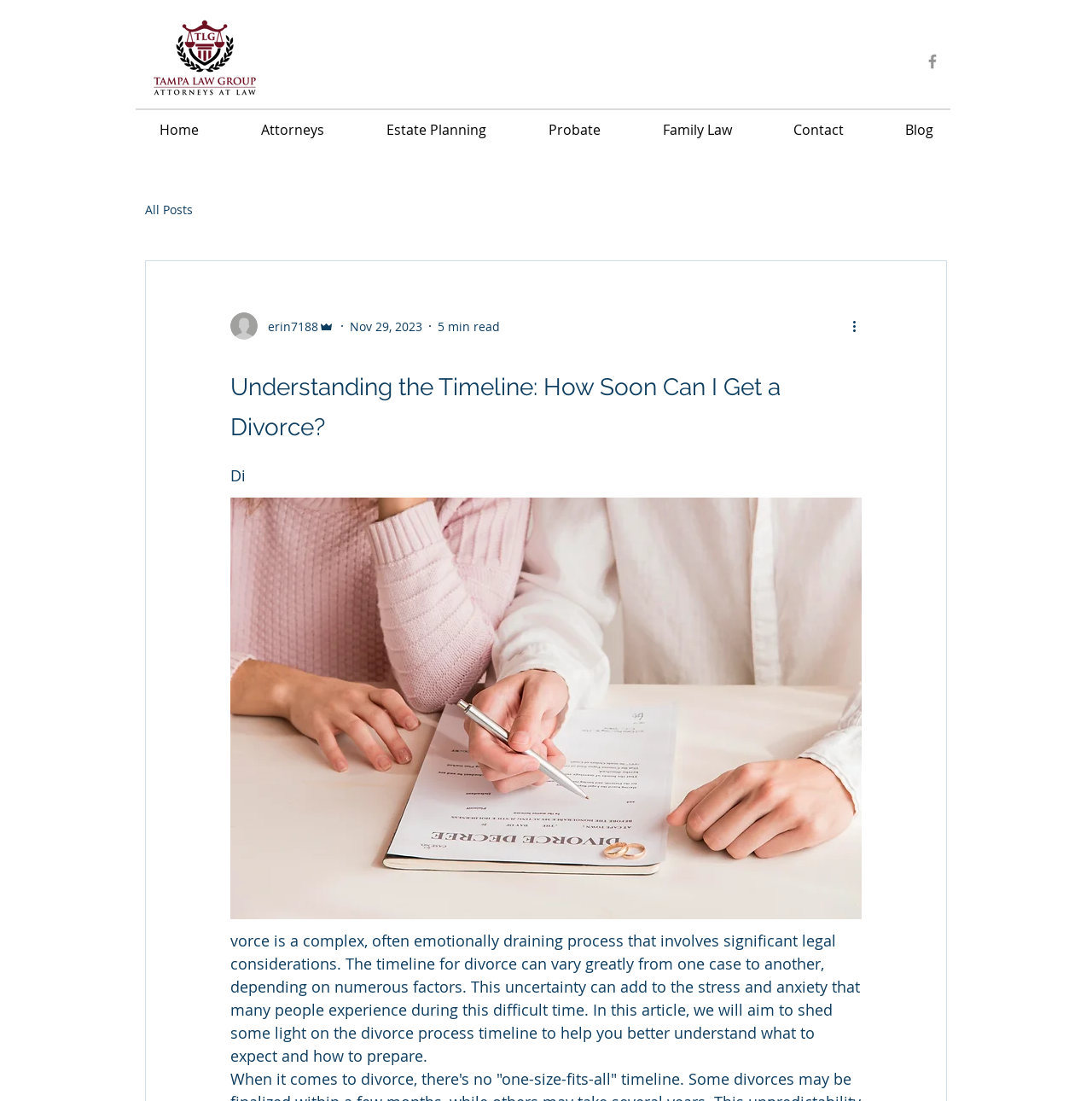Locate the primary headline on the webpage and provide its text.

Understanding the Timeline: How Soon Can I Get a Divorce?